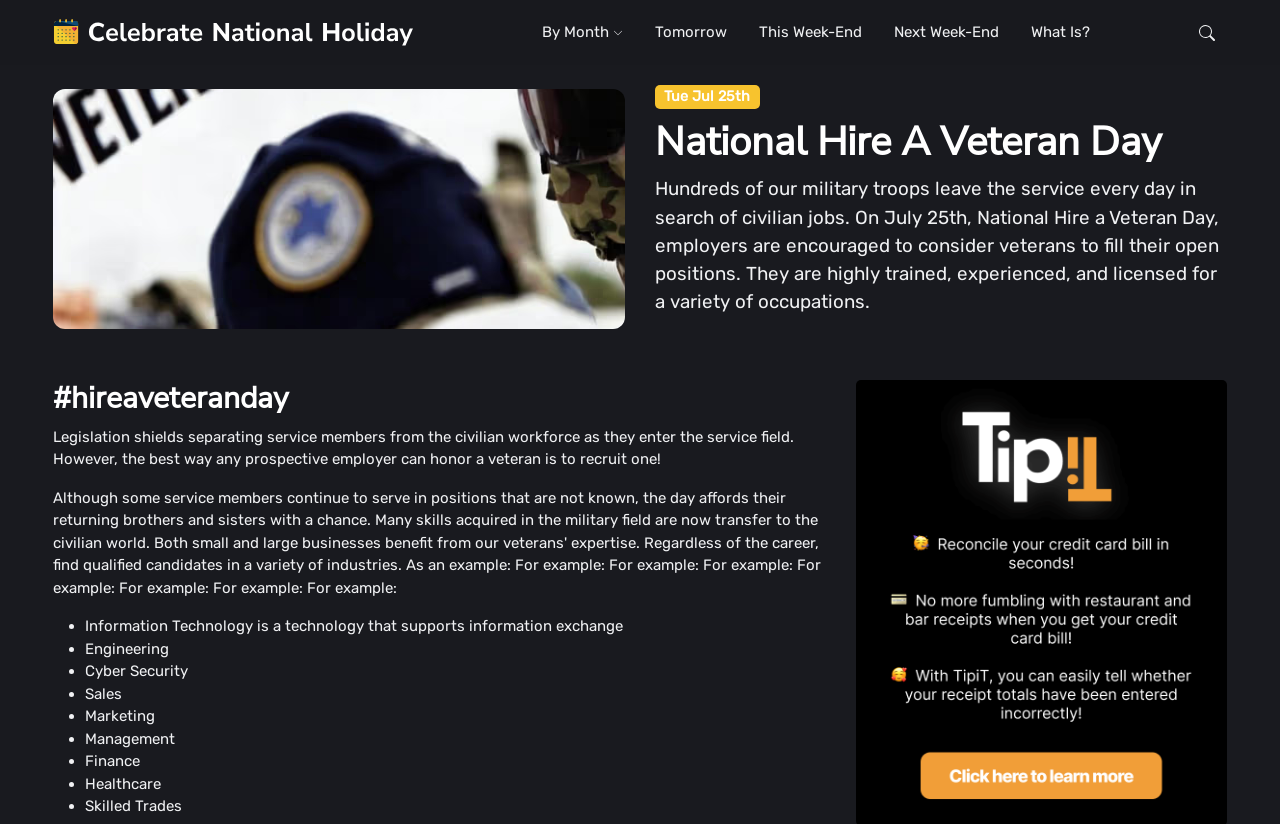Could you indicate the bounding box coordinates of the region to click in order to complete this instruction: "Click the 'Celebrate National Holidays Logo' link".

[0.042, 0.0, 0.323, 0.079]